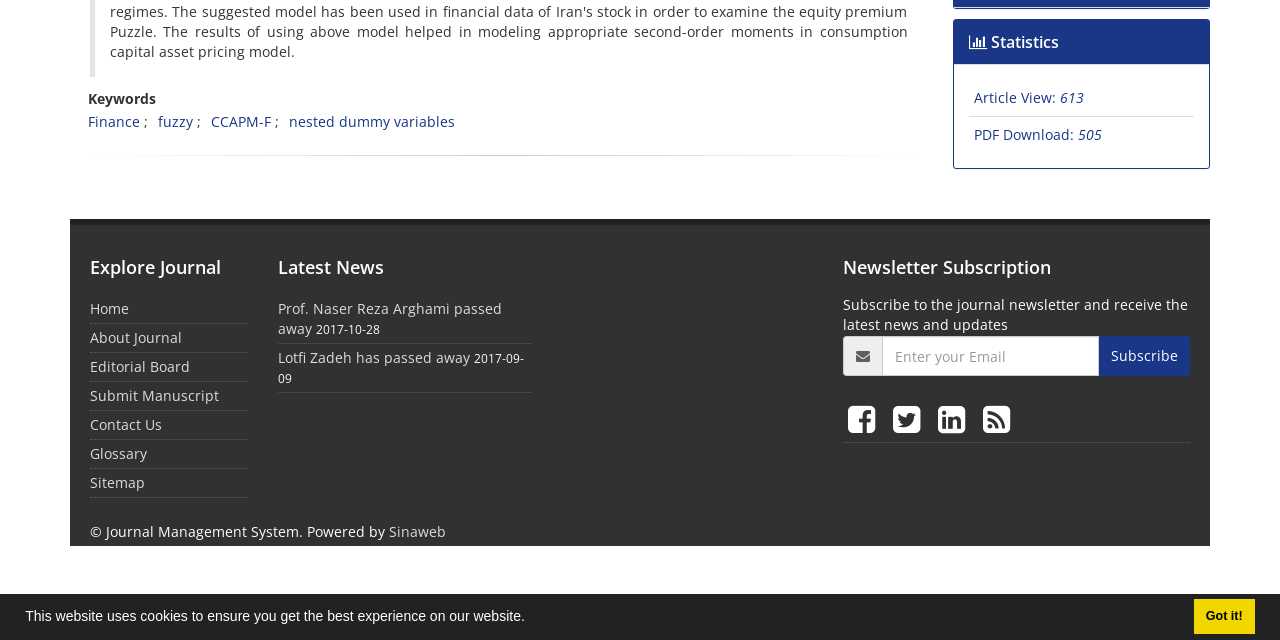Find and provide the bounding box coordinates for the UI element described here: "Got it!". The coordinates should be given as four float numbers between 0 and 1: [left, top, right, bottom].

[0.932, 0.936, 0.98, 0.991]